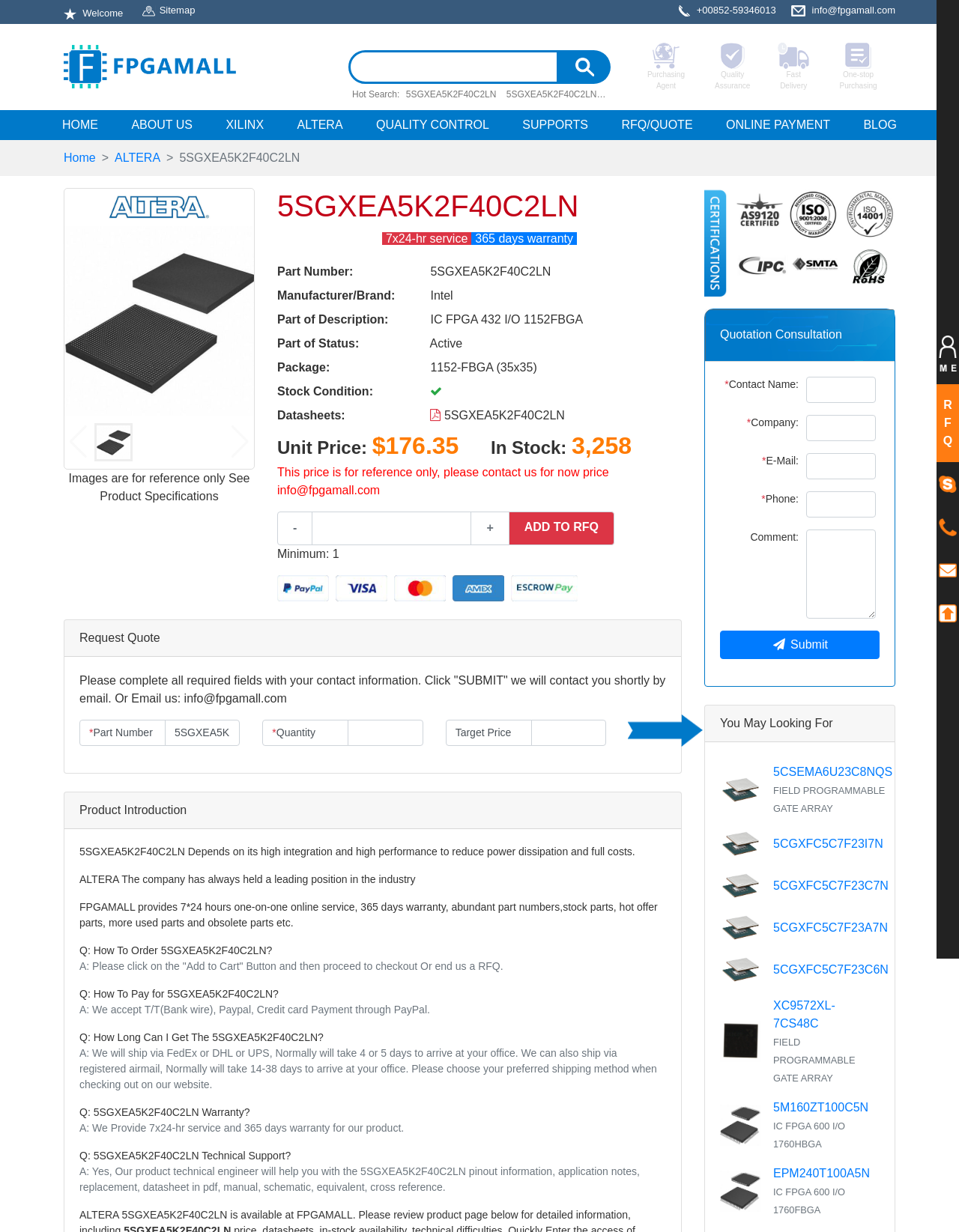Identify the bounding box coordinates of the specific part of the webpage to click to complete this instruction: "Request a quote".

[0.642, 0.089, 0.729, 0.113]